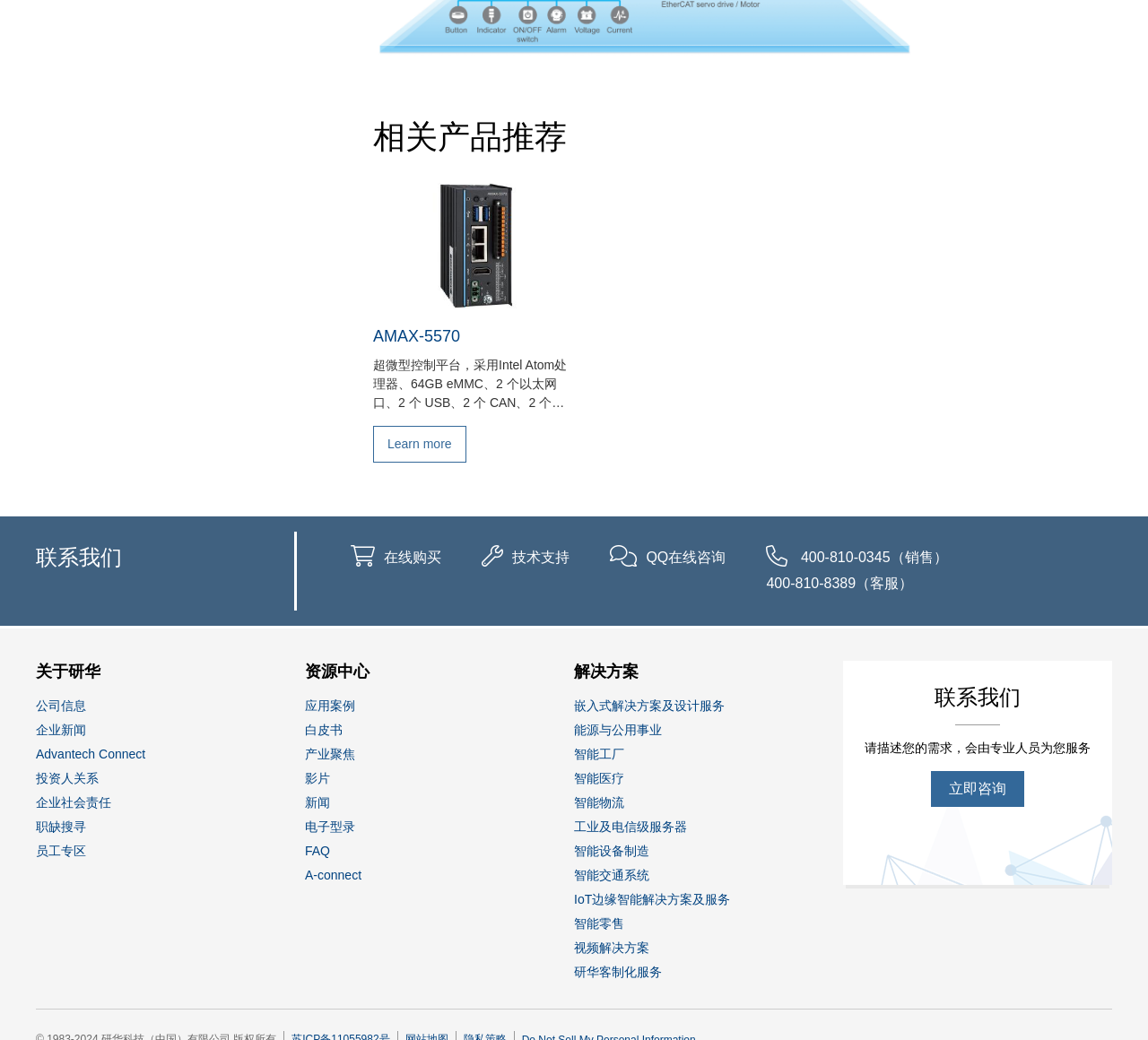Find and provide the bounding box coordinates for the UI element described with: "News".

None